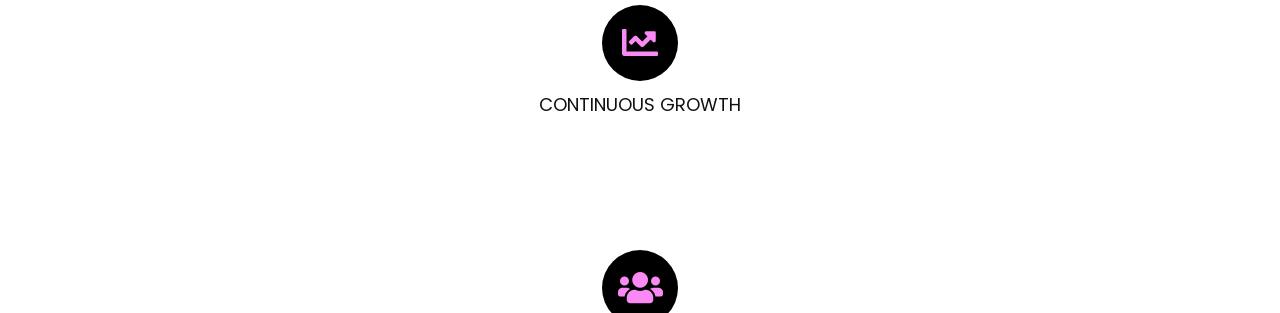Please determine the bounding box coordinates for the element with the description: "Services".

[0.486, 0.285, 0.694, 0.43]